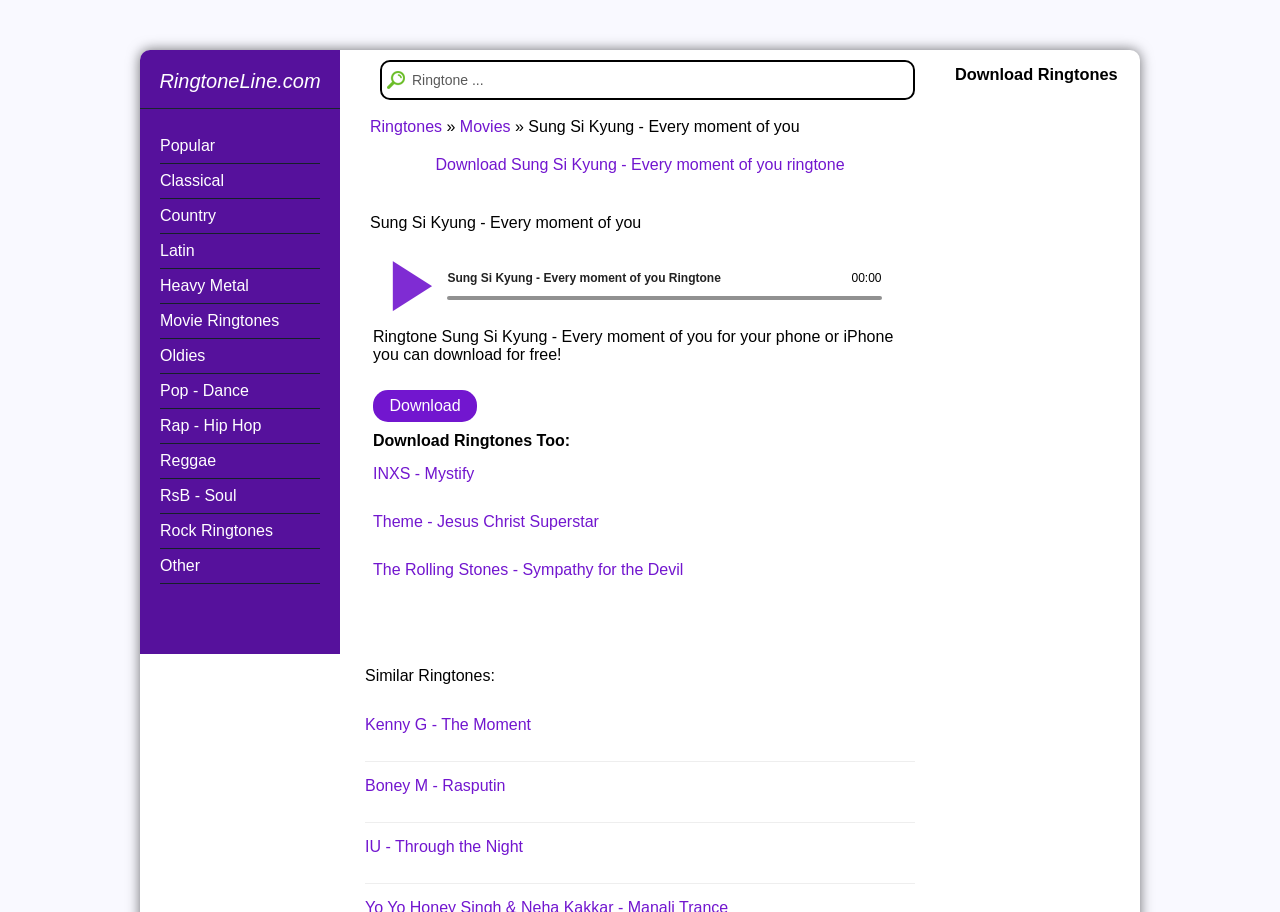Please find the bounding box coordinates of the element that needs to be clicked to perform the following instruction: "Play the ringtone". The bounding box coordinates should be four float numbers between 0 and 1, represented as [left, top, right, bottom].

[0.305, 0.286, 0.321, 0.311]